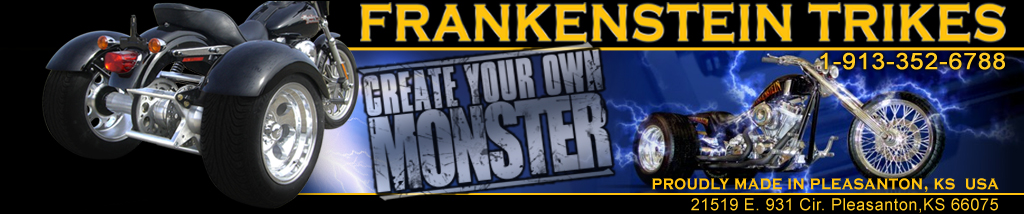What is the contact number for Frankenstein Trikes?
Please provide a comprehensive answer based on the contents of the image.

The contact number '1-913-352-6788' is provided in the promotional material, making it easily accessible for potential customers to reach out to Frankenstein Trikes for their custom trike kits and services.